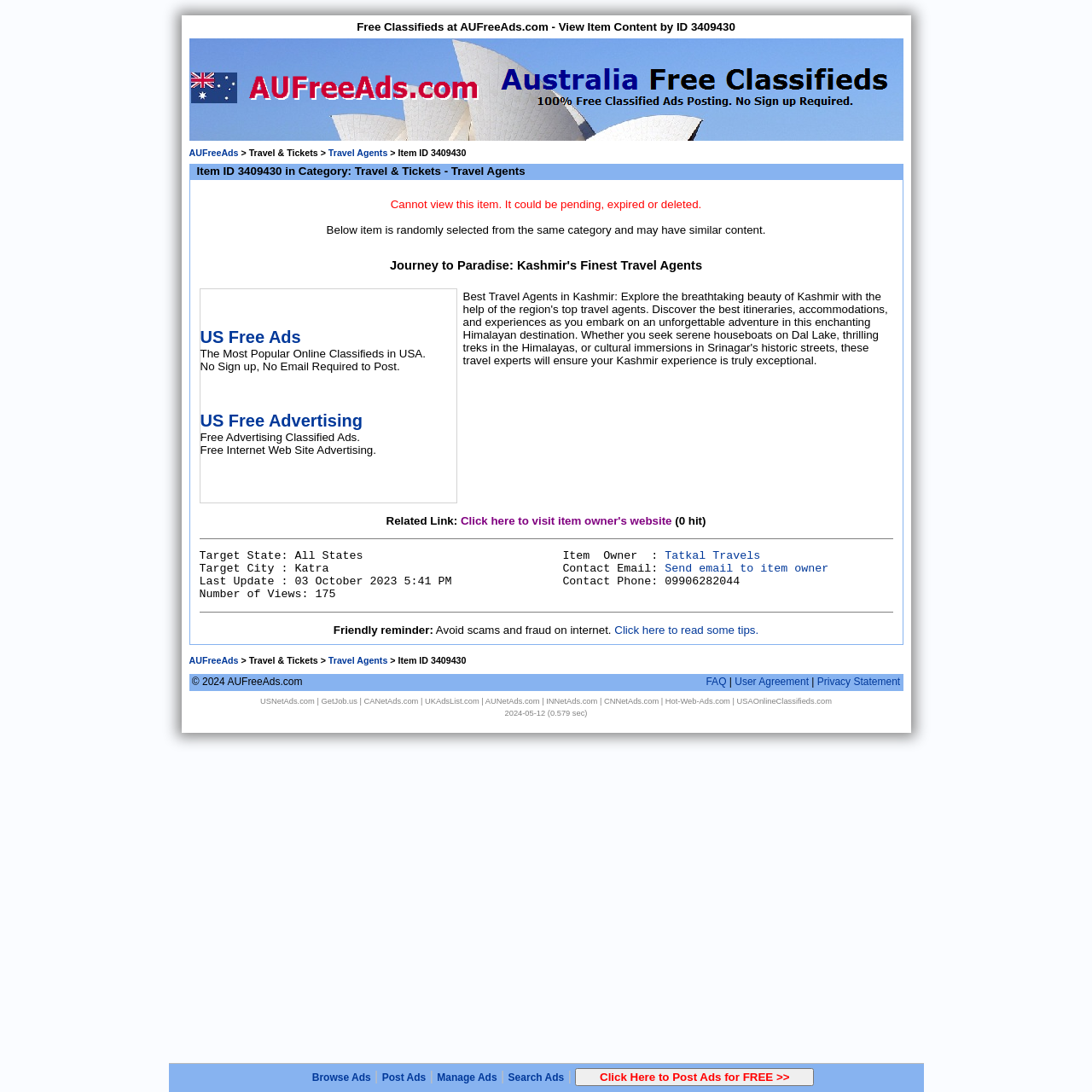Please mark the clickable region by giving the bounding box coordinates needed to complete this instruction: "Click on the link to visit item owner's website".

[0.422, 0.471, 0.615, 0.483]